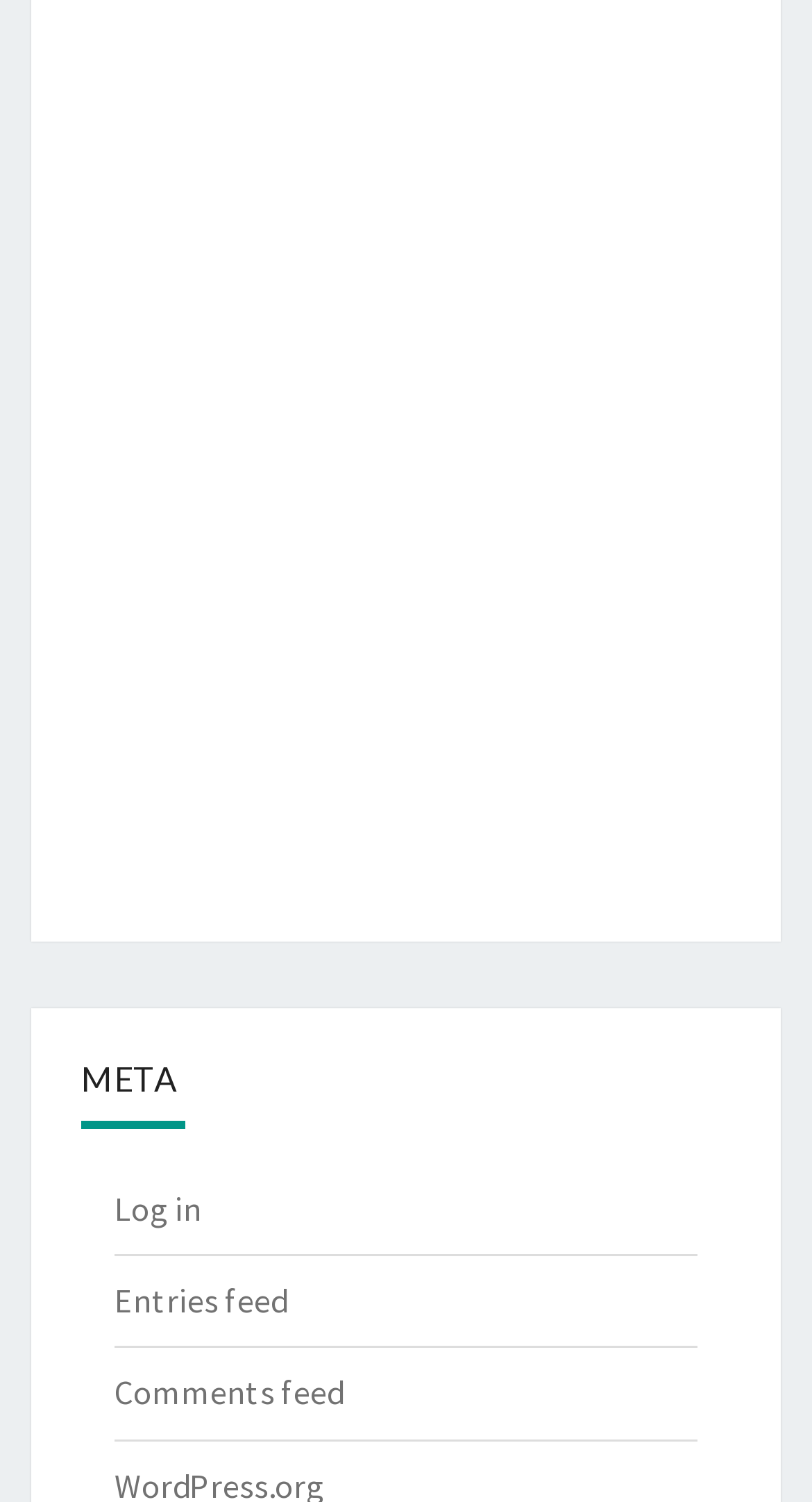How many links are there in the top section?
Using the image as a reference, answer the question with a short word or phrase.

3